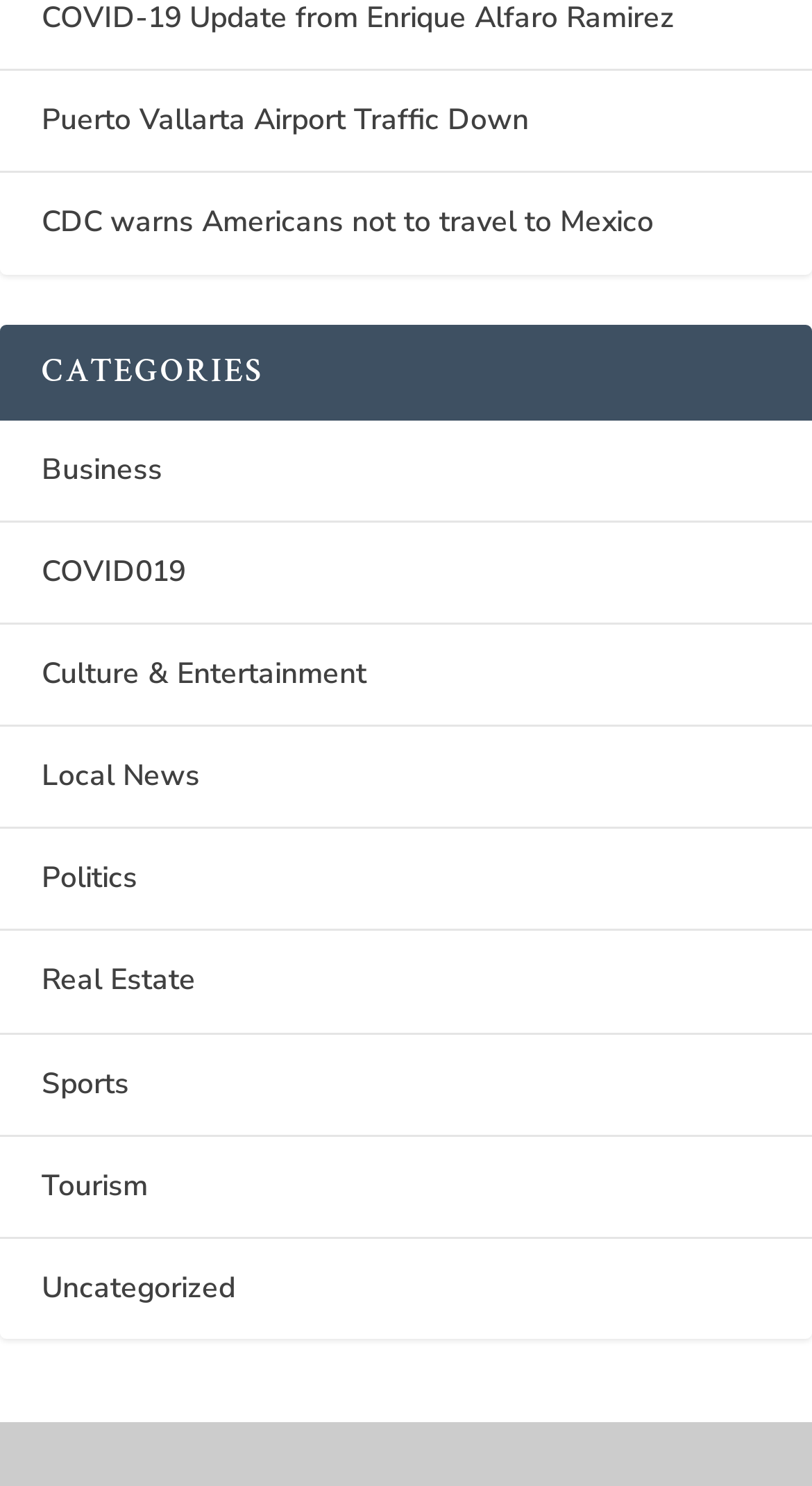How many categories are listed?
Examine the screenshot and reply with a single word or phrase.

9